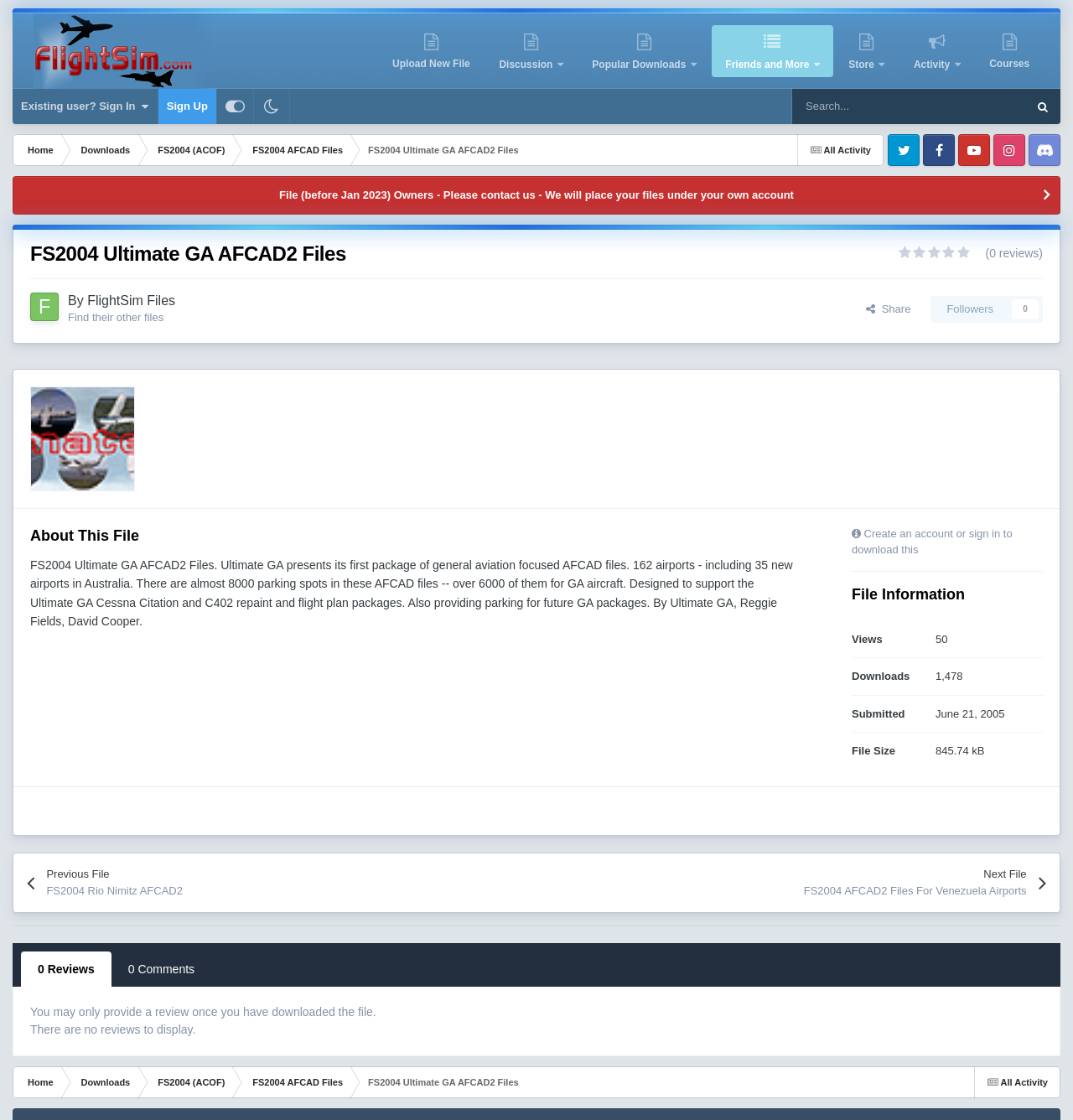Who is the author of this file?
Using the image as a reference, deliver a detailed and thorough answer to the question.

I found the answer by looking at the text 'By Ultimate GA, Reggie Fields, David Cooper' which is located below the file description.